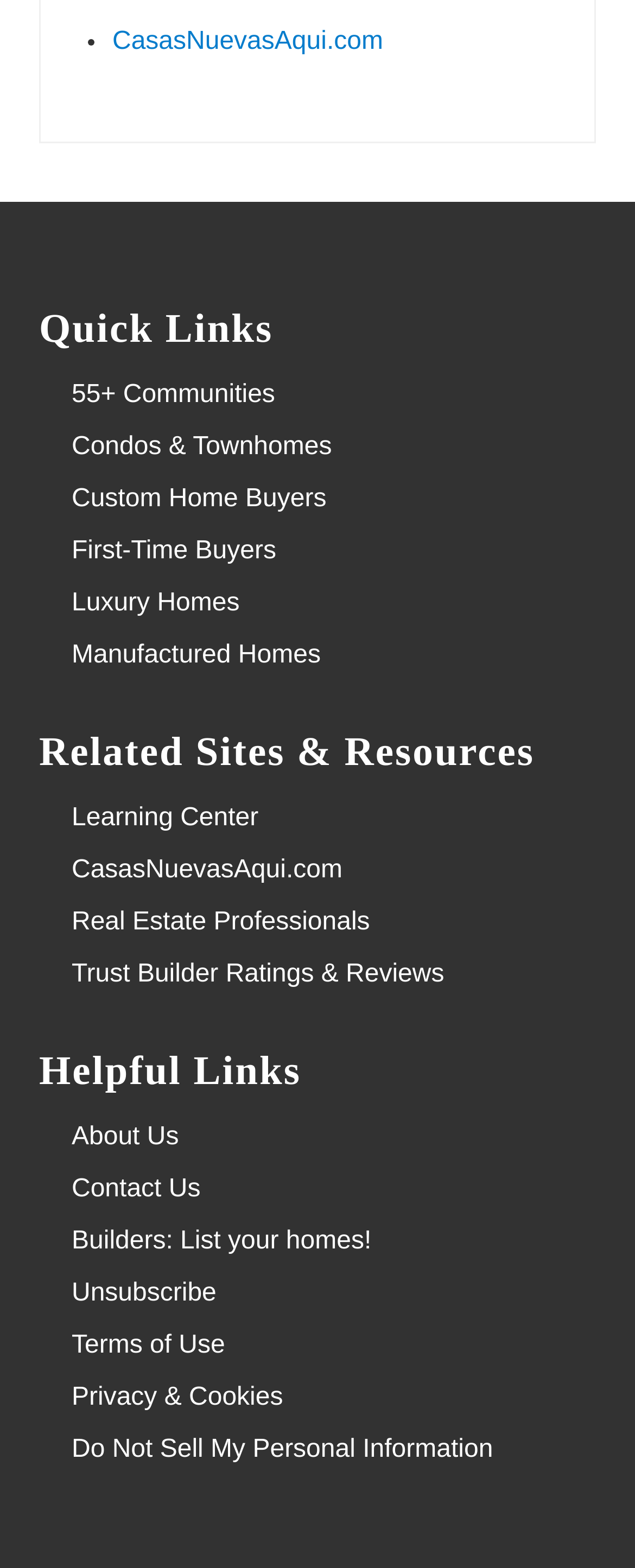Identify the bounding box coordinates of the specific part of the webpage to click to complete this instruction: "Learn about Luxury Homes".

[0.113, 0.376, 0.377, 0.393]